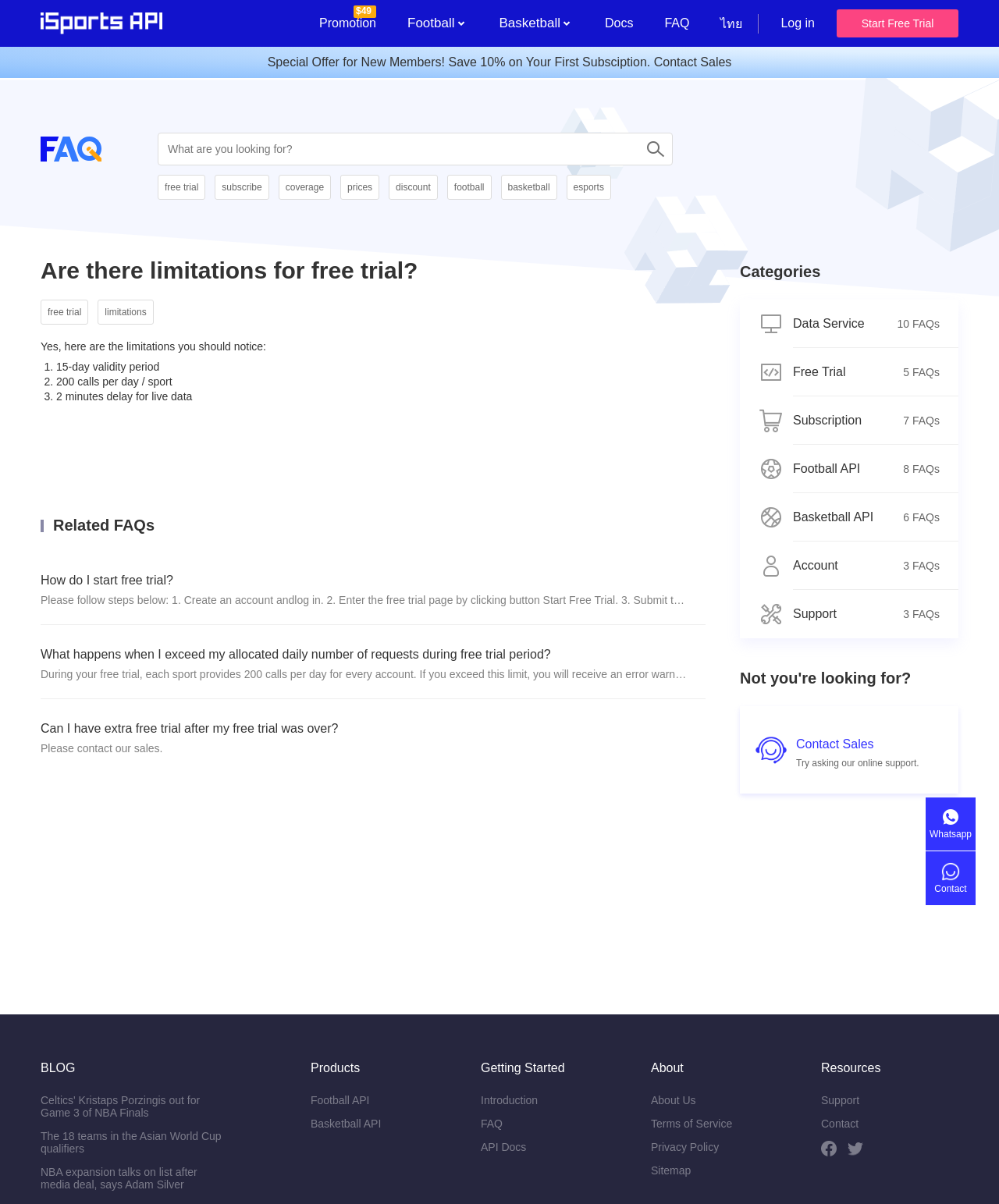How many FAQs are listed under the 'Free Trial' category?
Answer the question with a single word or phrase by looking at the picture.

5